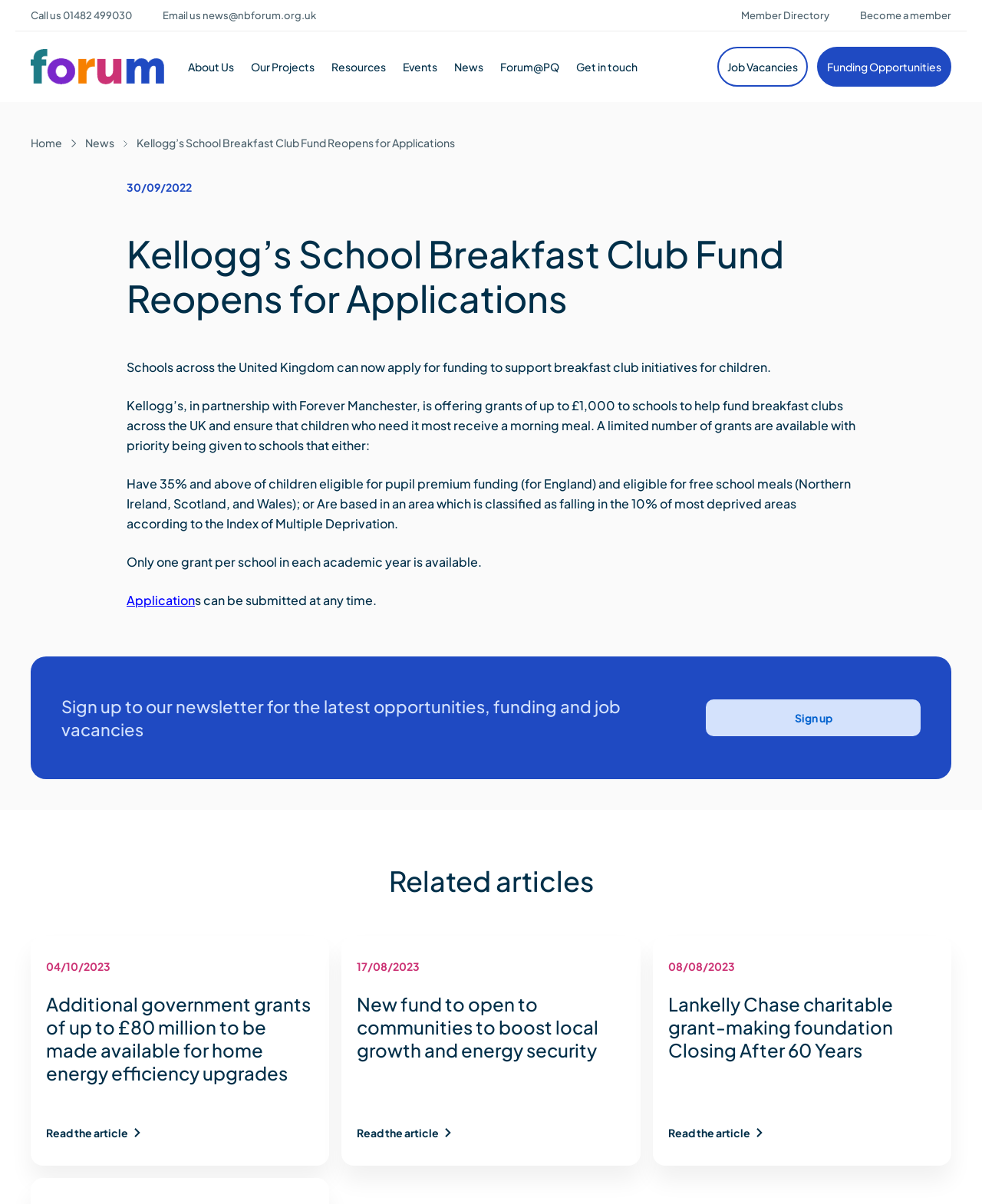Answer the question briefly using a single word or phrase: 
What can be submitted at any time?

Applications